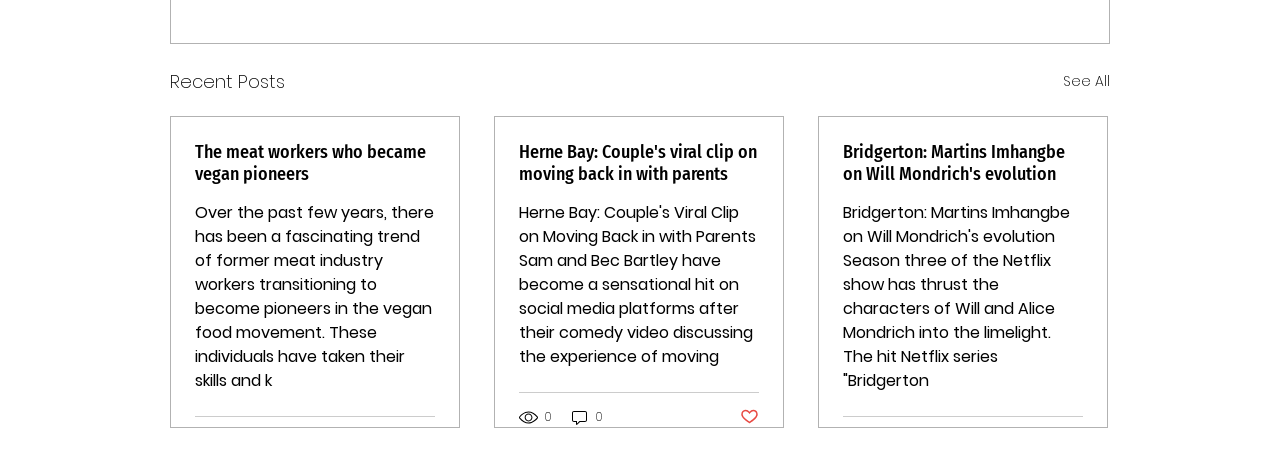Can you provide the bounding box coordinates for the element that should be clicked to implement the instruction: "View the 'Archives' section"?

None